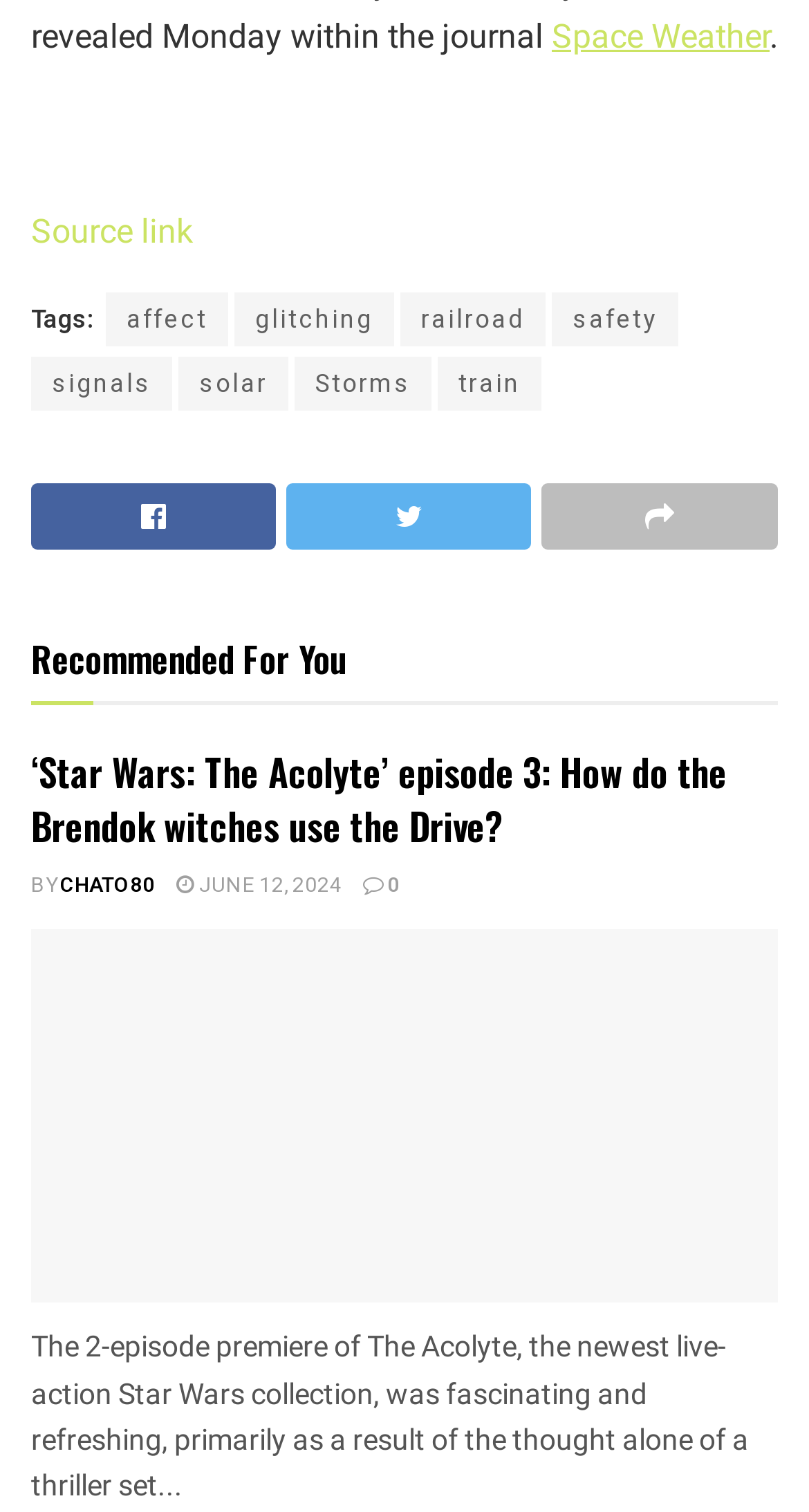Respond to the following question with a brief word or phrase:
What is the title of the first recommended article?

‘Star Wars: The Acolyte’ episode 3